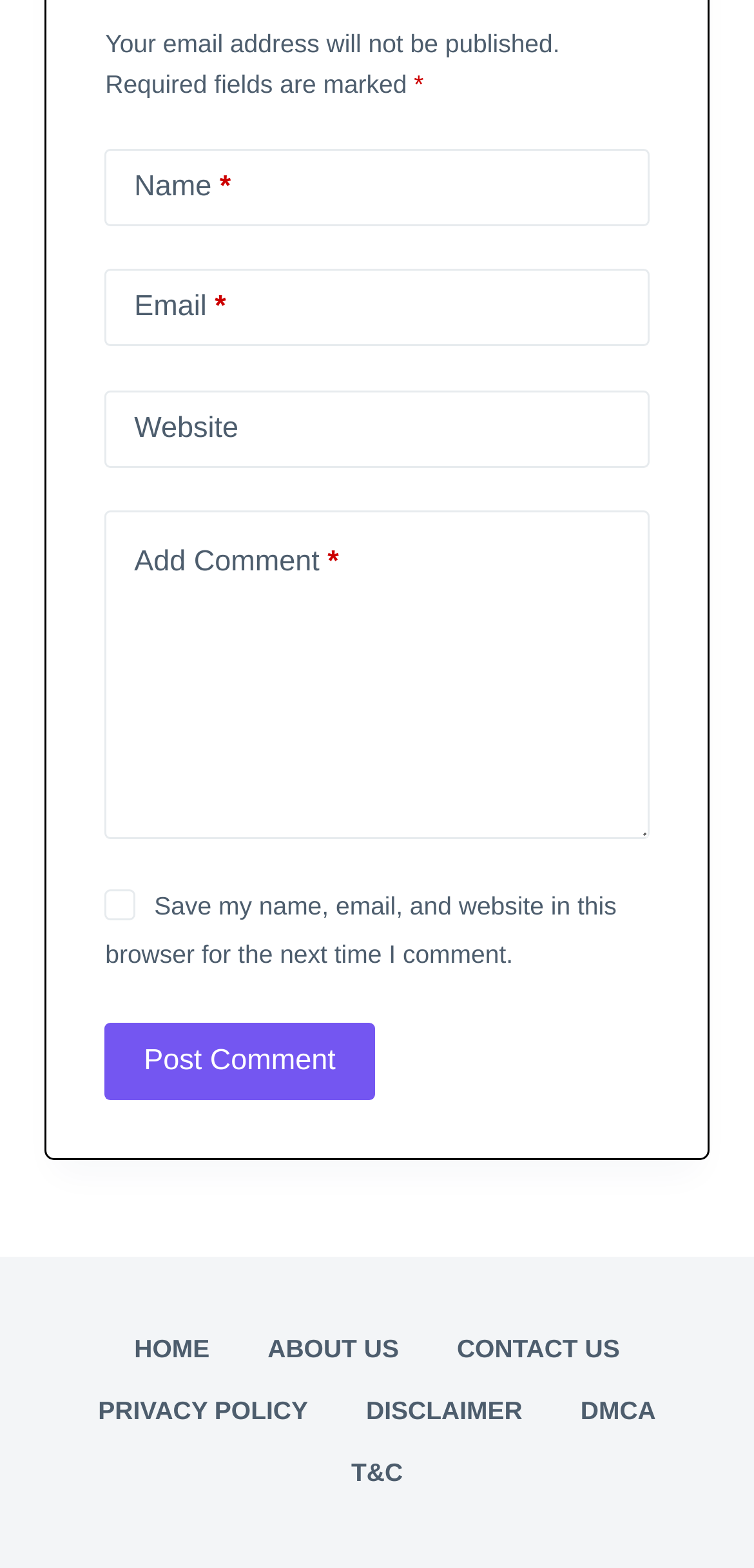Determine the bounding box coordinates for the region that must be clicked to execute the following instruction: "Save your information for next time".

[0.14, 0.567, 0.181, 0.587]